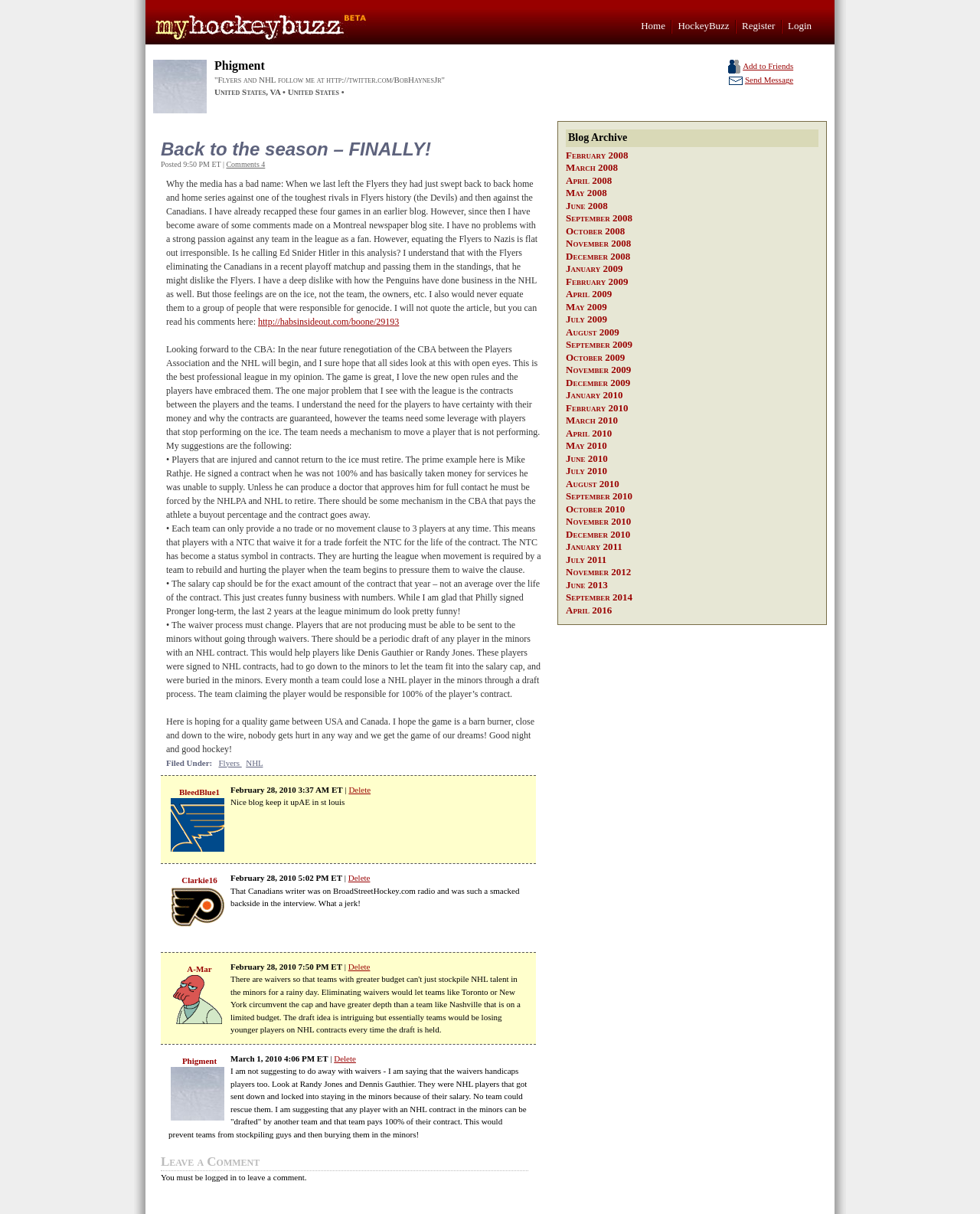Pinpoint the bounding box coordinates of the element that must be clicked to accomplish the following instruction: "Click on the 'Back to the season – FINALLY!' link". The coordinates should be in the format of four float numbers between 0 and 1, i.e., [left, top, right, bottom].

[0.164, 0.115, 0.547, 0.131]